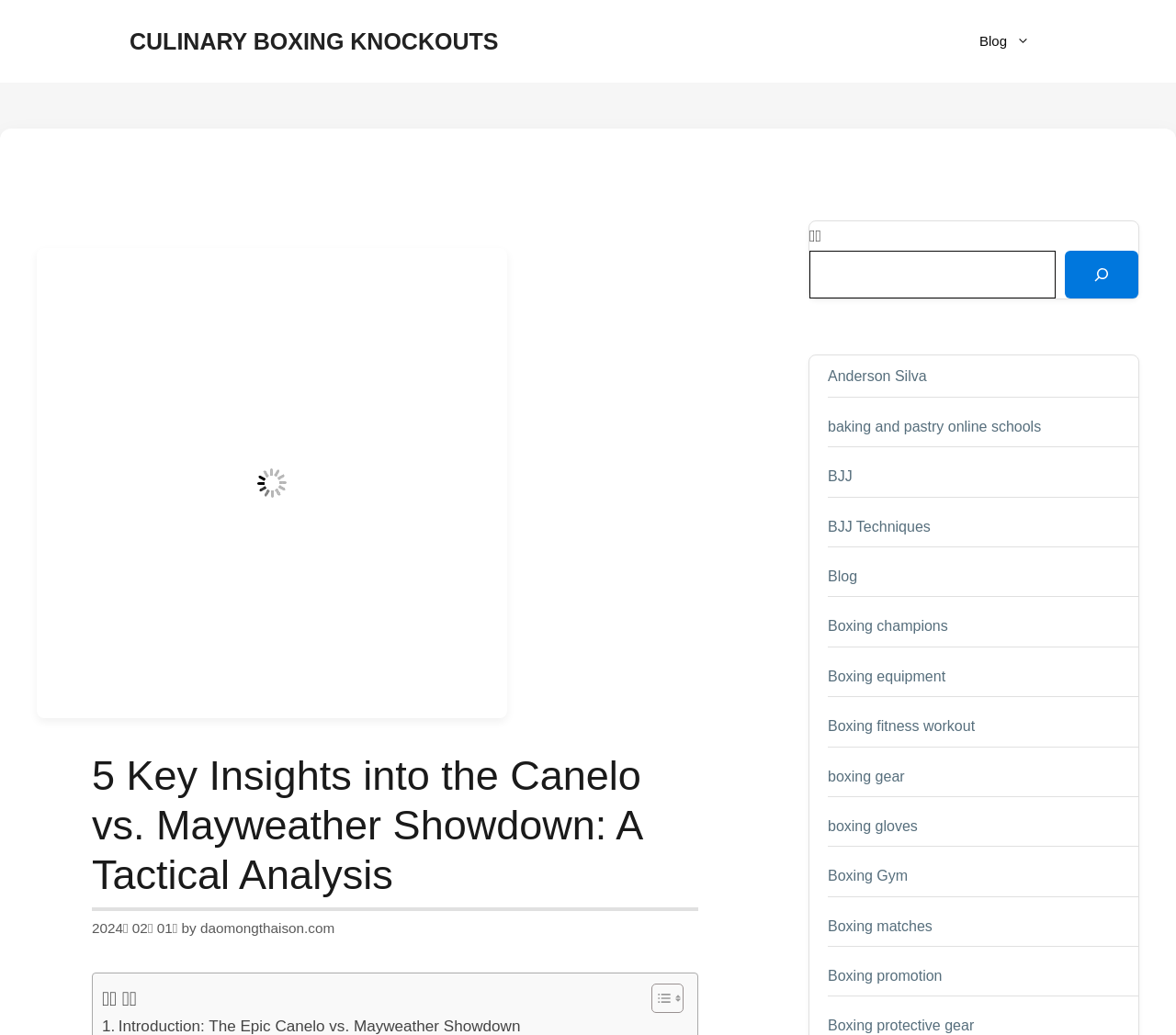Find the bounding box coordinates for the area you need to click to carry out the instruction: "Check recent posts". The coordinates should be four float numbers between 0 and 1, indicated as [left, top, right, bottom].

None